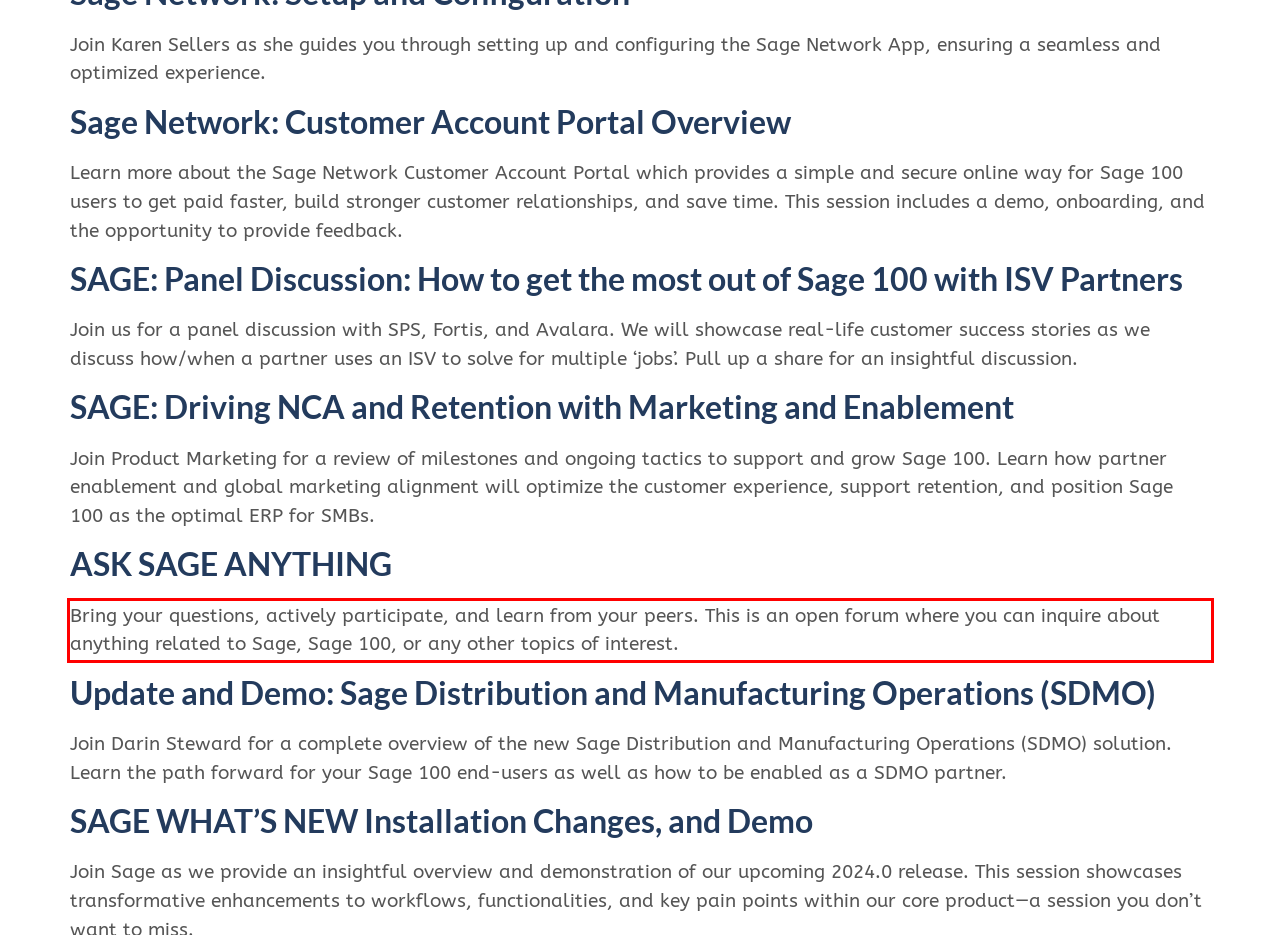Please recognize and transcribe the text located inside the red bounding box in the webpage image.

Bring your questions, actively participate, and learn from your peers. This is an open forum where you can inquire about anything related to Sage, Sage 100, or any other topics of interest.